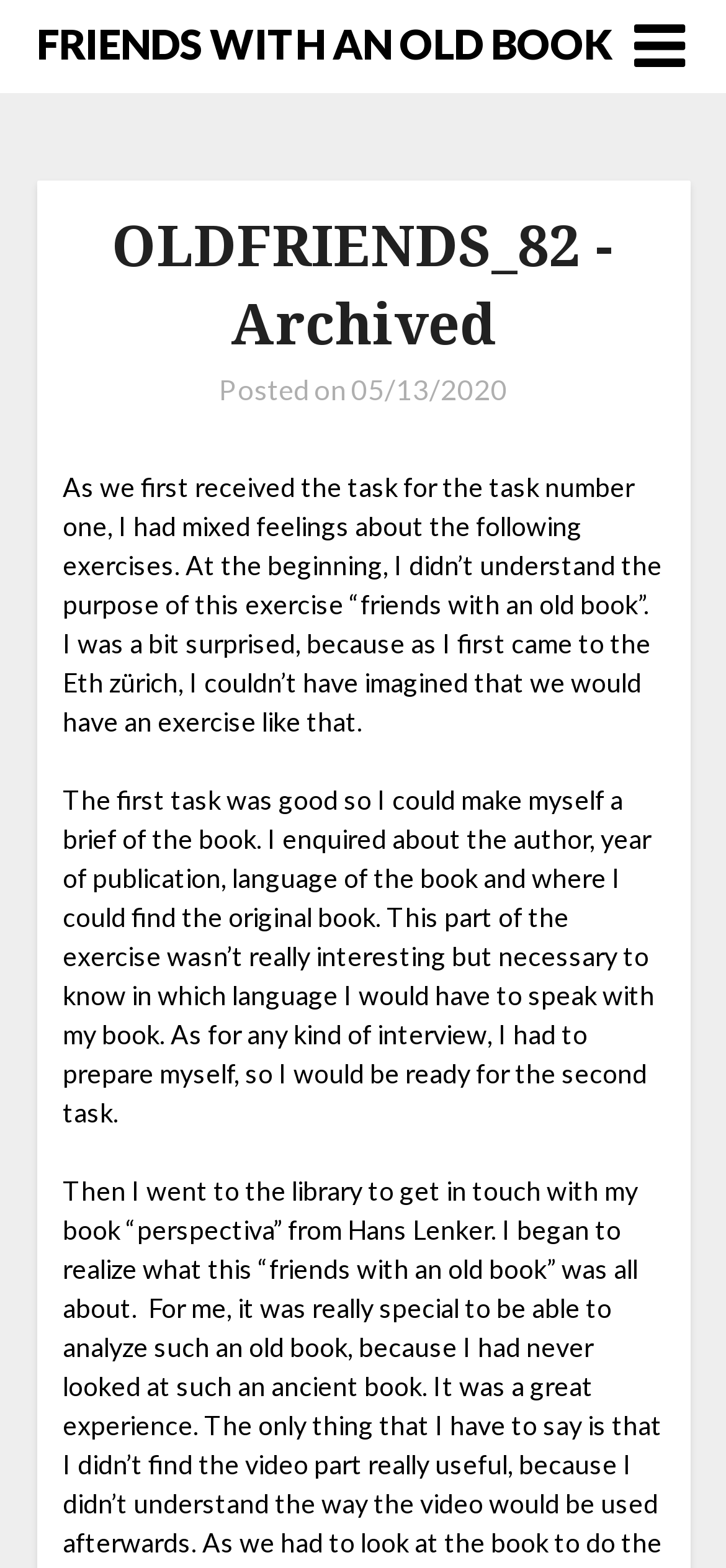Using the provided element description: "FRIENDS WITH AN OLD BOOK", identify the bounding box coordinates. The coordinates should be four floats between 0 and 1 in the order [left, top, right, bottom].

[0.05, 0.007, 0.842, 0.05]